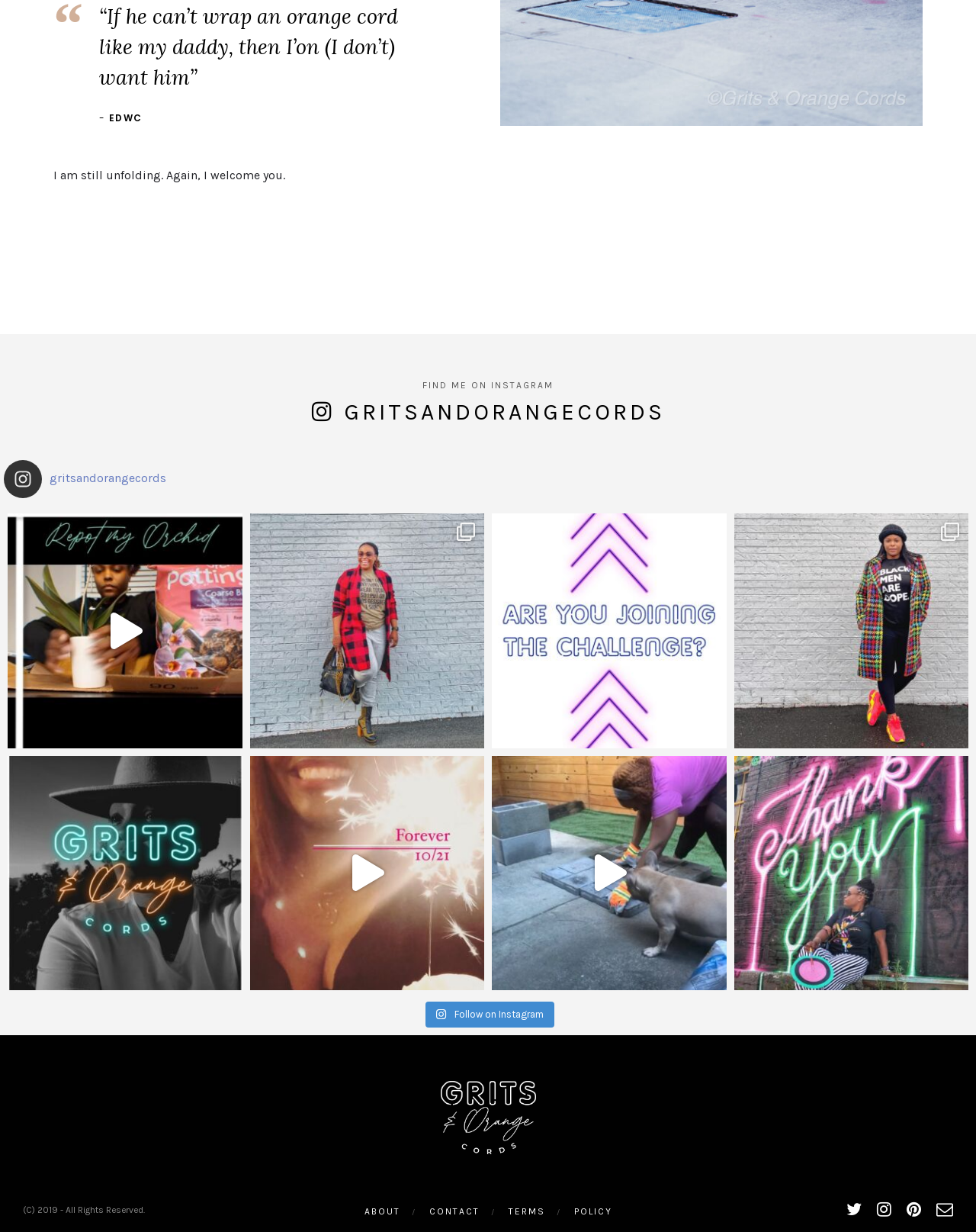What is the name of the Instagram account?
We need a detailed and exhaustive answer to the question. Please elaborate.

I found the answer by looking at the heading element with the text 'GRITSANDORANGECORDS' and the link element with the same text, which suggests that it is the name of the Instagram account.